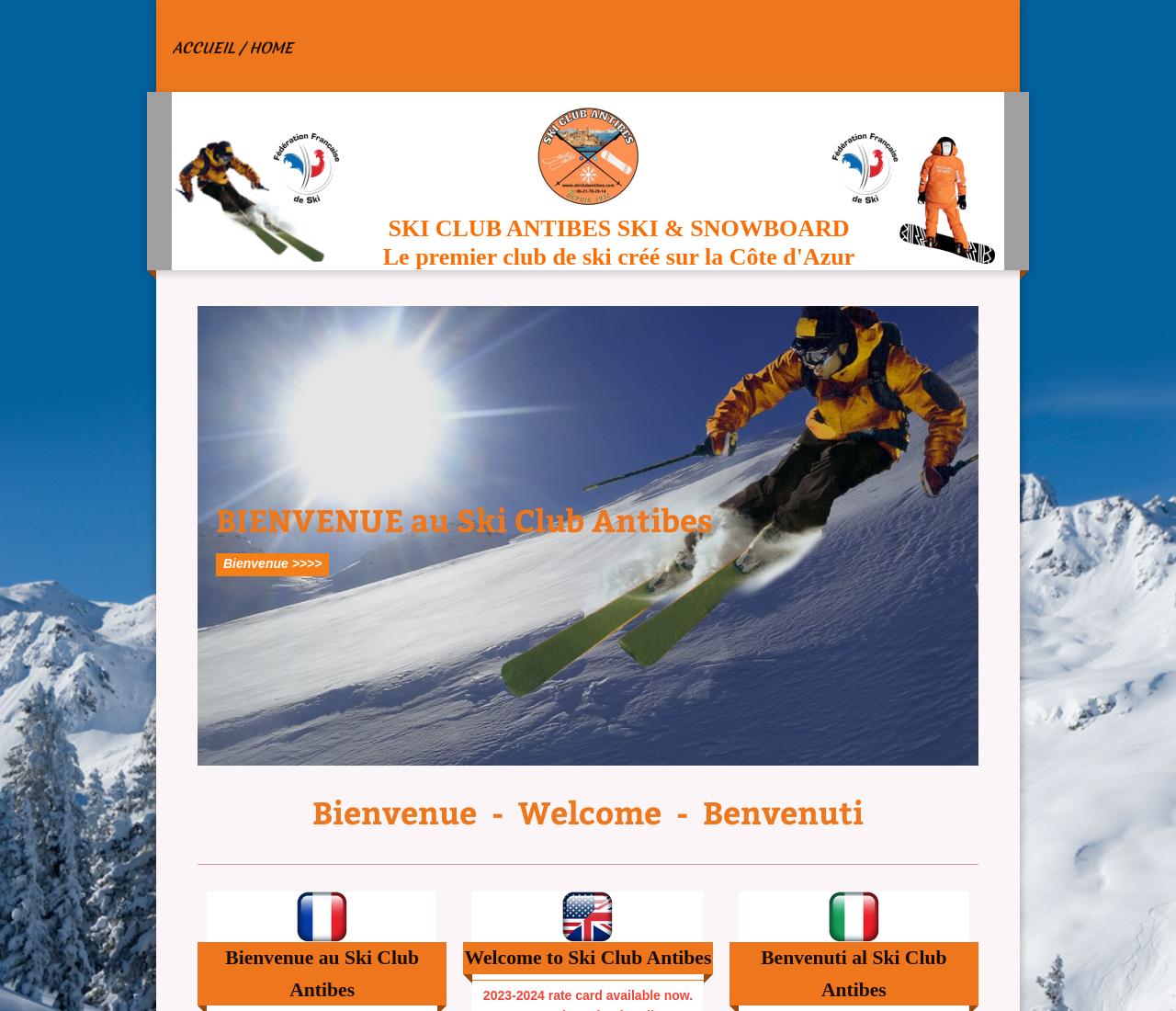What is the current season's rate card status?
Kindly offer a comprehensive and detailed response to the question.

I found the status of the current season's rate card by looking at the static text '2023-2024 rate card available now'.